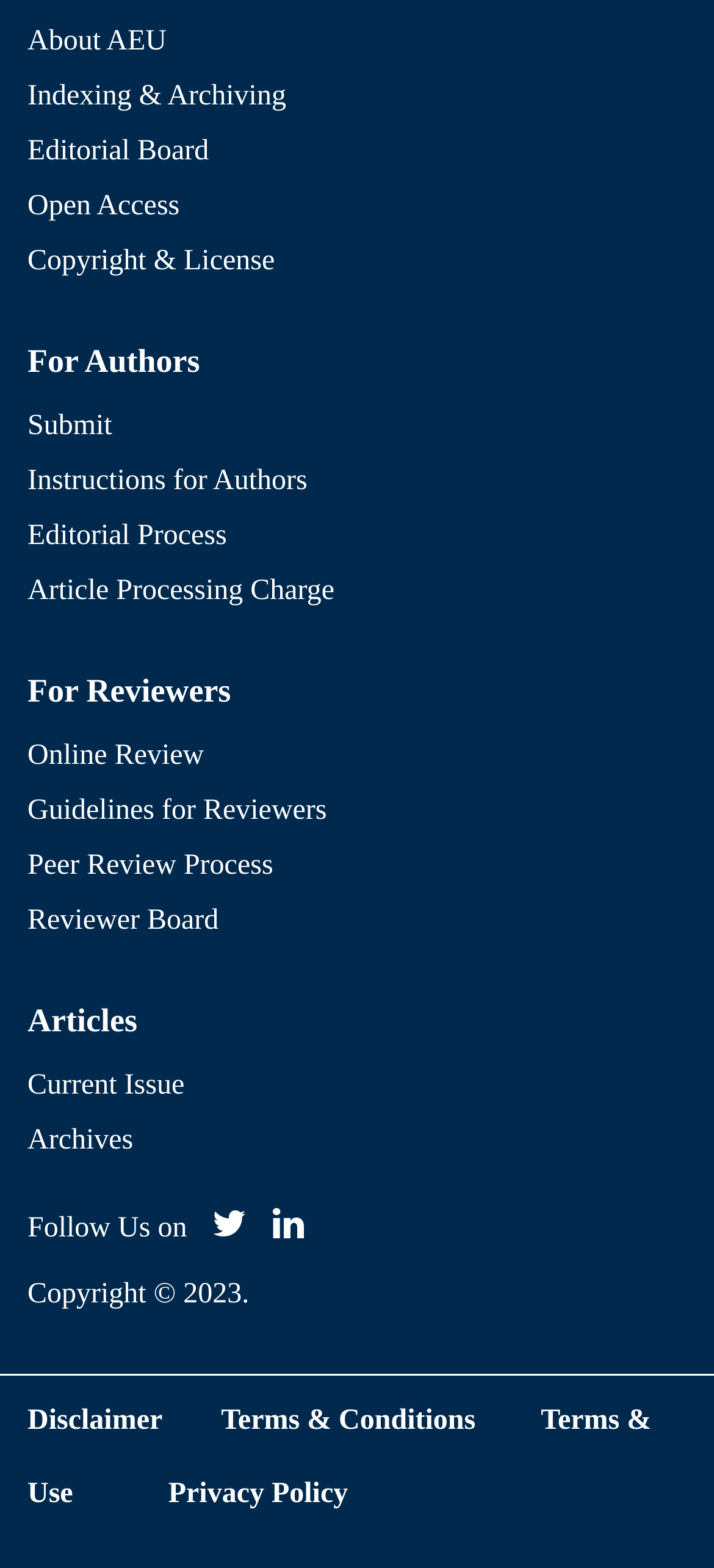Identify the bounding box for the UI element specified in this description: "parent_node: Follow Us on". The coordinates must be four float numbers between 0 and 1, formatted as [left, top, right, bottom].

[0.357, 0.773, 0.426, 0.793]